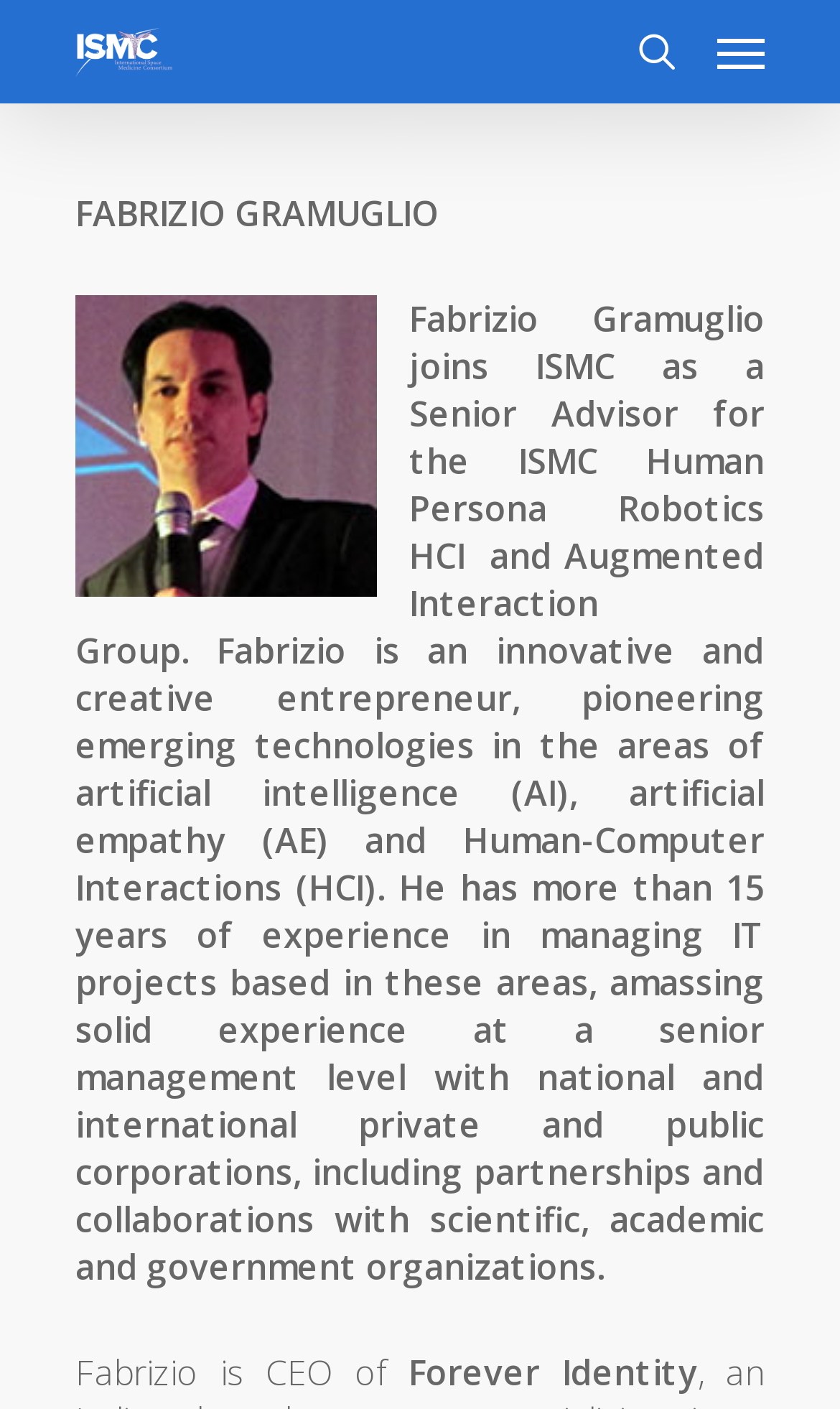What is Fabrizio Gramuglio's profession?
Look at the screenshot and give a one-word or phrase answer.

Entrepreneur